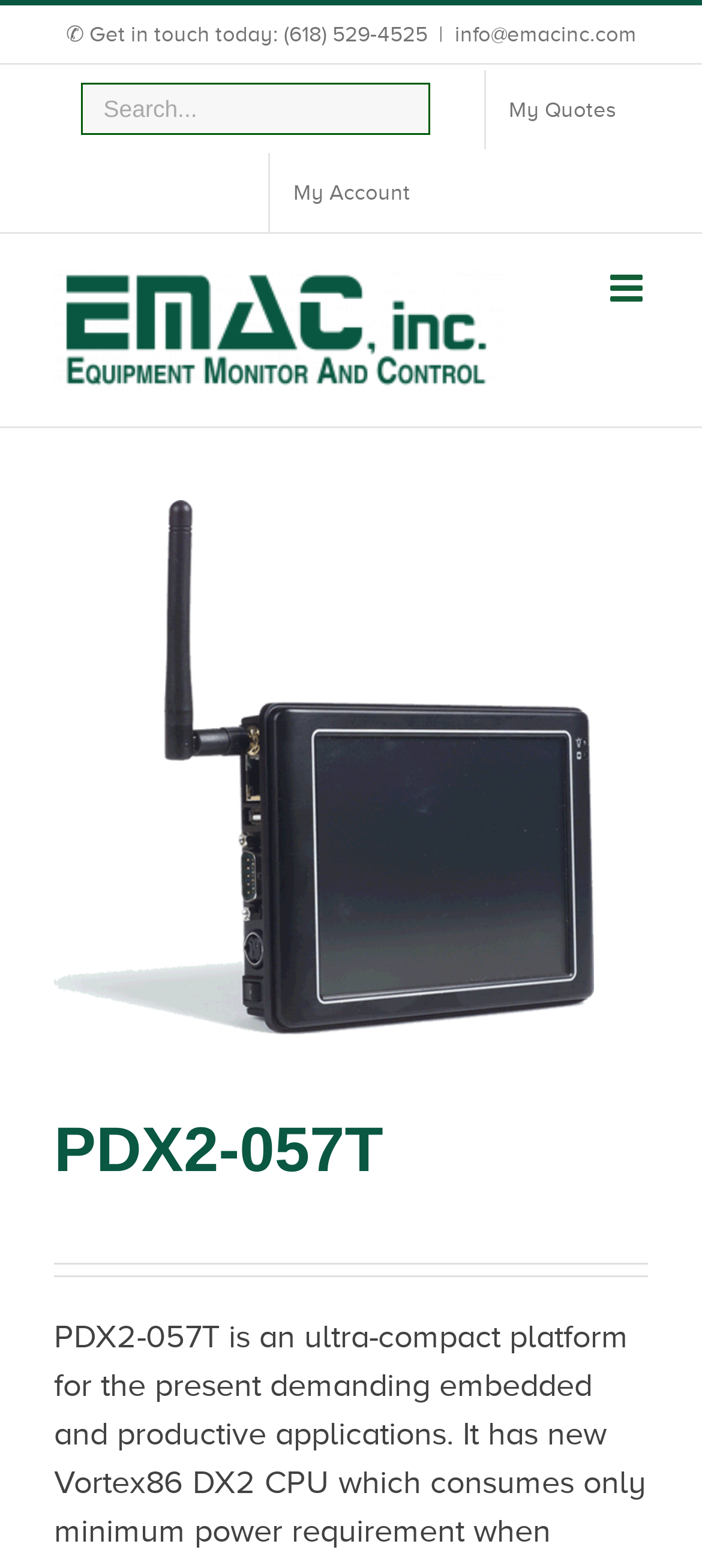What is the name of the platform being described?
Offer a detailed and exhaustive answer to the question.

The name of the platform can be found in the heading at the top of the webpage, and it is also mentioned in the link and image descriptions.